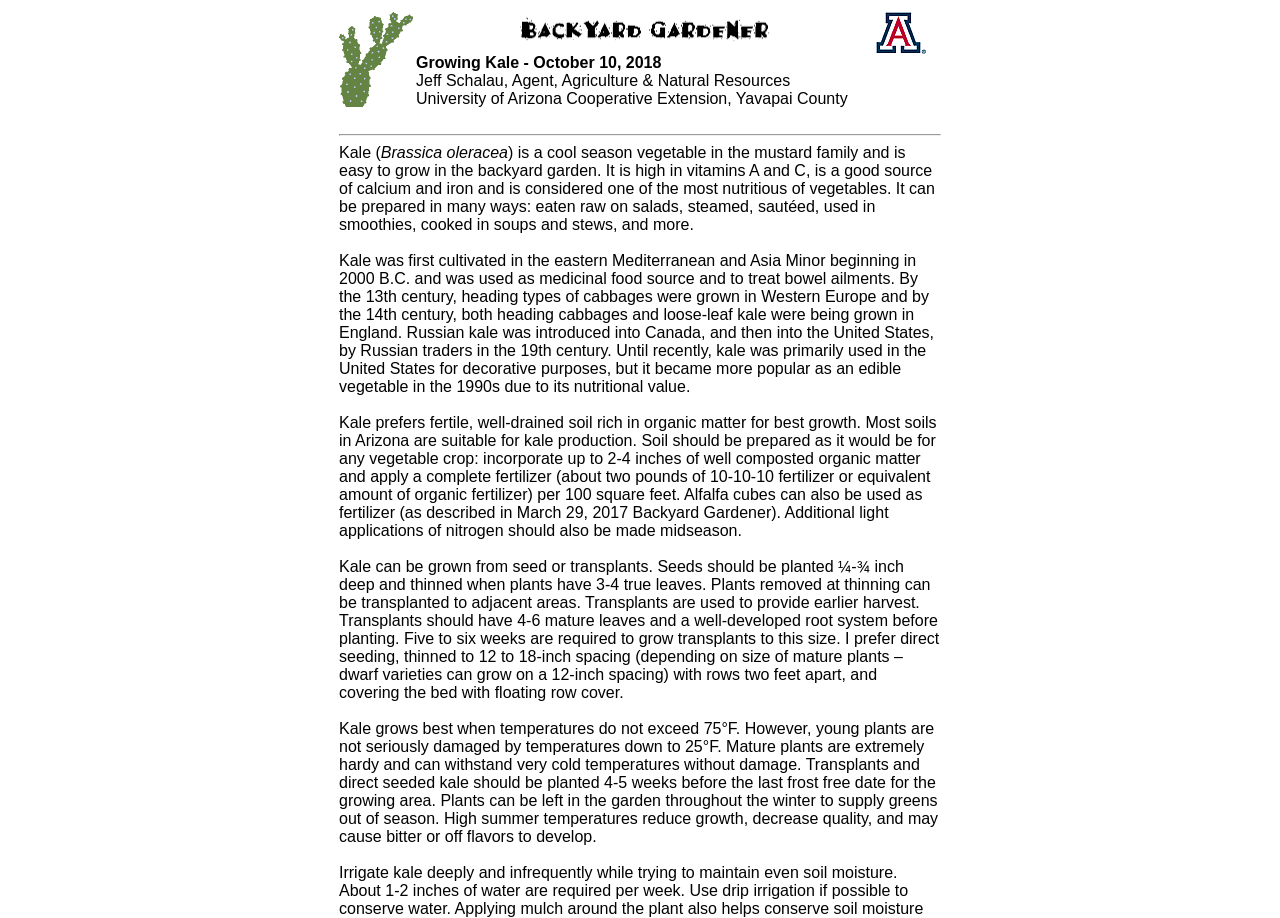What is the ideal temperature for growing kale?
Please answer the question with as much detail as possible using the screenshot.

The ideal temperature for growing kale is mentioned in the sixth StaticText element, which contains the text 'Kale grows best when temperatures do not exceed 75°F'.